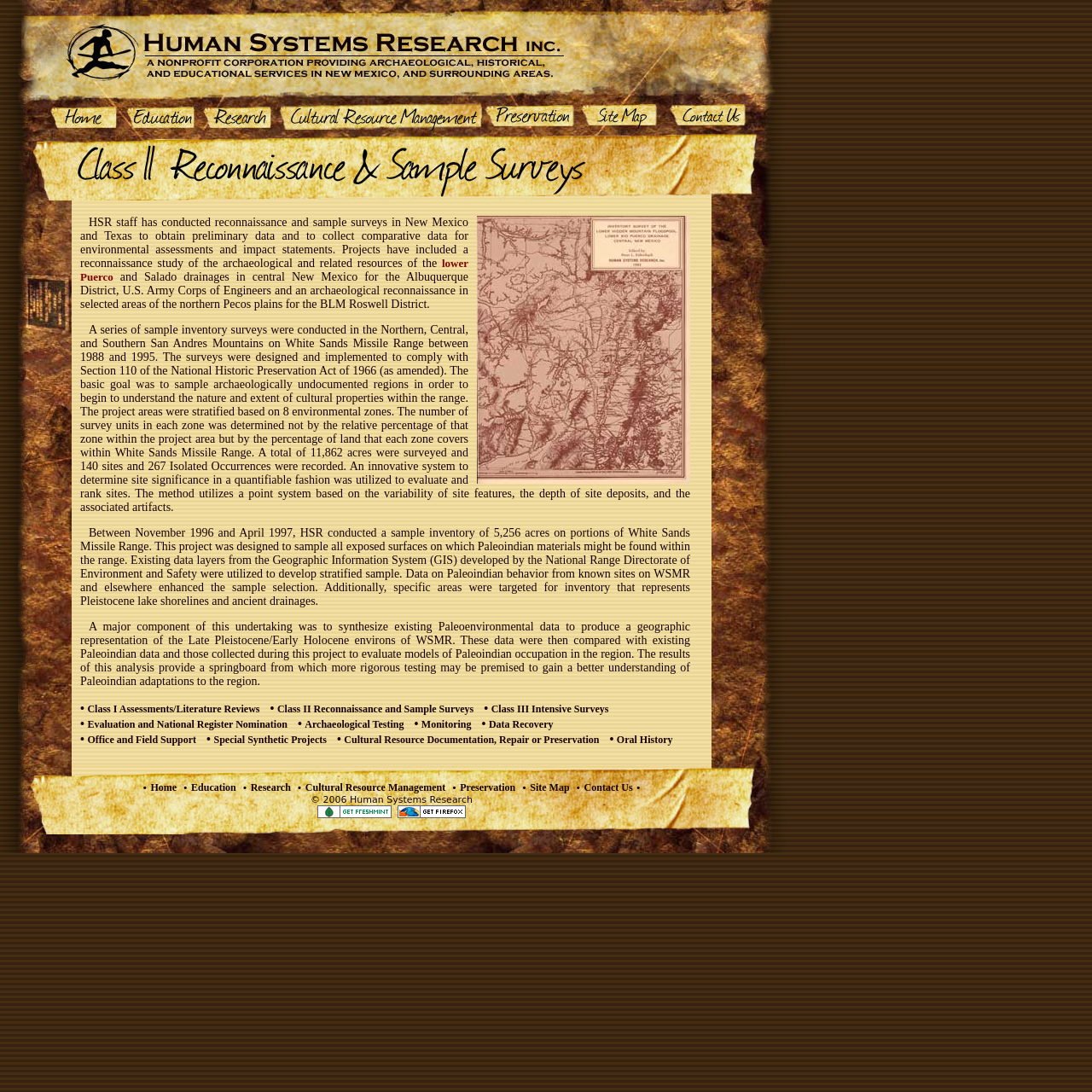Identify the bounding box coordinates of the element that should be clicked to fulfill this task: "Explore 'Archaeological Testing'". The coordinates should be provided as four float numbers between 0 and 1, i.e., [left, top, right, bottom].

[0.279, 0.658, 0.37, 0.669]